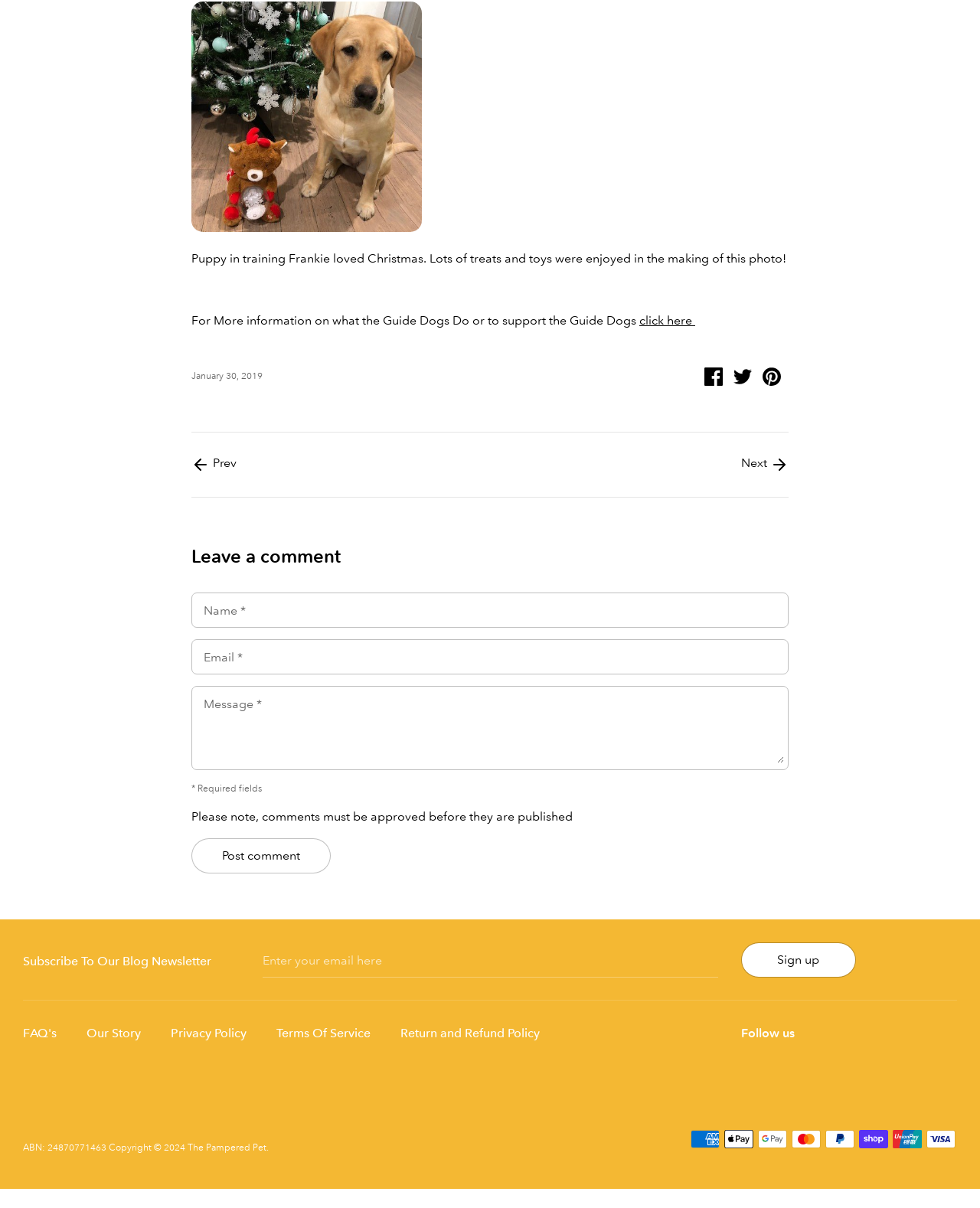Please identify the bounding box coordinates of the clickable element to fulfill the following instruction: "Click on the 'click here' link to learn more about Guide Dogs". The coordinates should be four float numbers between 0 and 1, i.e., [left, top, right, bottom].

[0.652, 0.259, 0.709, 0.272]